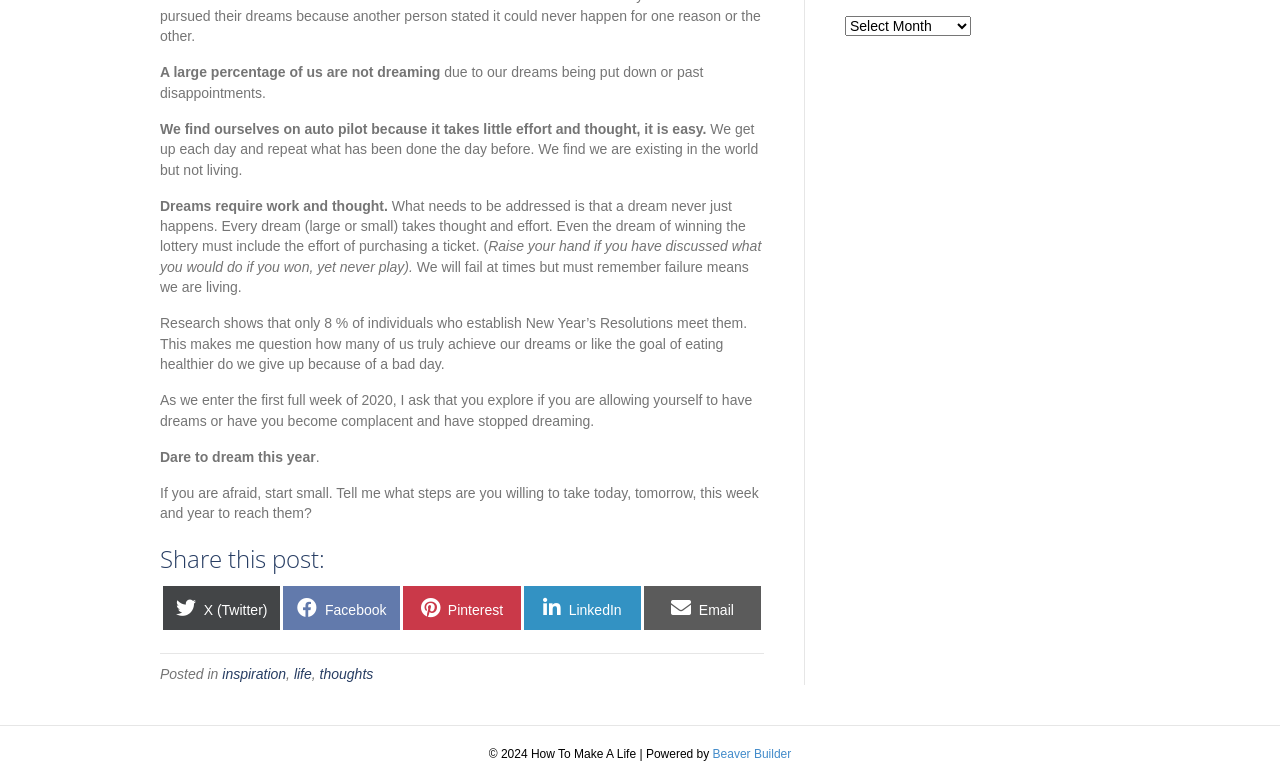Find the bounding box coordinates of the element's region that should be clicked in order to follow the given instruction: "Share this post on Facebook". The coordinates should consist of four float numbers between 0 and 1, i.e., [left, top, right, bottom].

[0.221, 0.749, 0.313, 0.805]